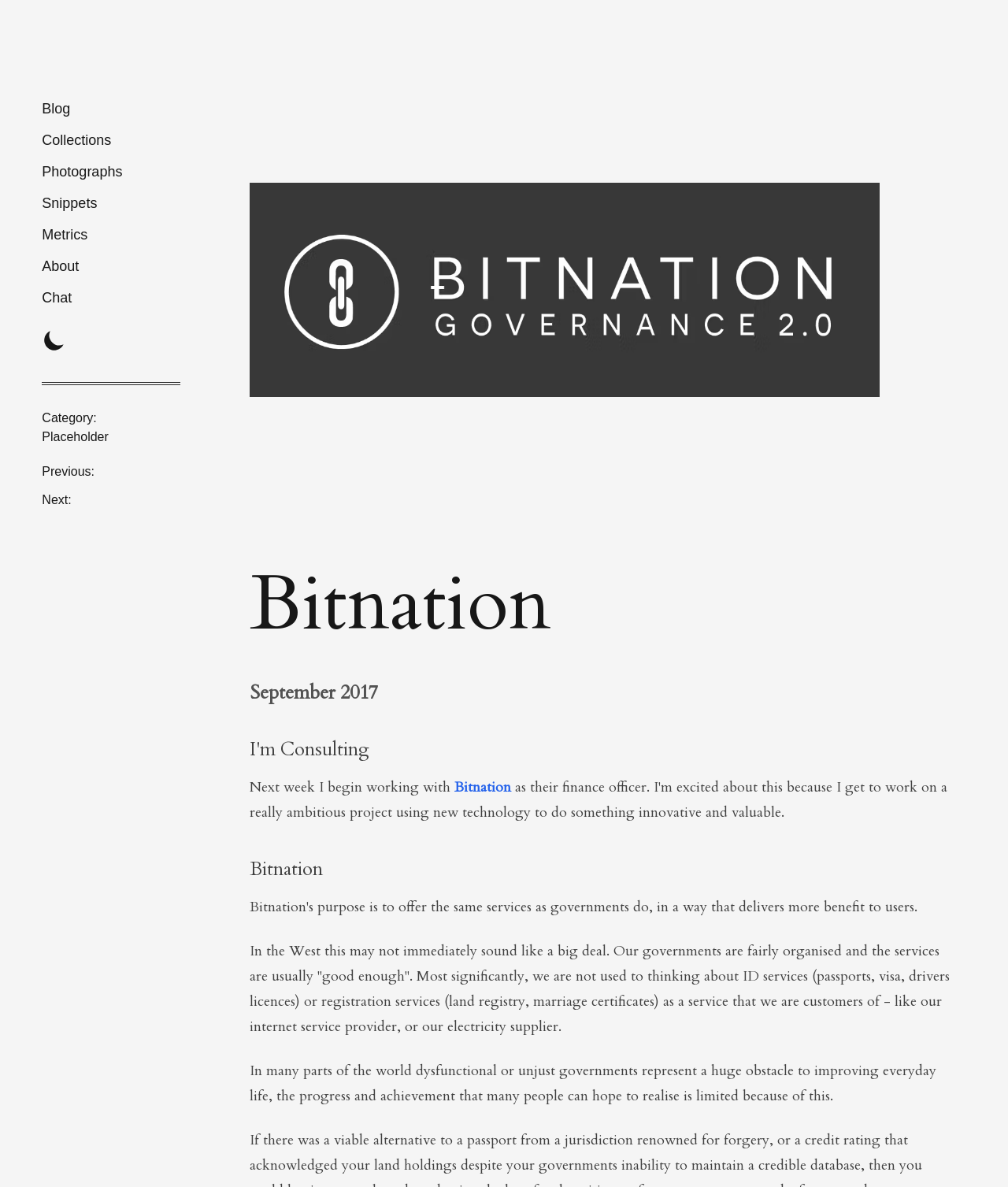Detail the webpage's structure and highlights in your description.

The webpage is titled "Bitnation" and has a navigation menu at the top with 7 links: "Blog", "Collections", "Photographs", "Snippets", "Metrics", "About", and "Chat". To the right of the navigation menu is a button to toggle dark mode, accompanied by an image. 

Below the navigation menu, there is a description list with a term "Category:" and a detail link "Placeholder". Further down, there are two static texts "Previous:" and "Next:". 

The main content of the webpage is divided into sections. At the top, there is a header with the title "Bitnation" and an image, accompanied by a time stamp "September 2017". 

The first section has a heading "I'm Consulting" and a paragraph of text describing the author's upcoming work with Bitnation. The text includes a link to "Bitnation". 

The second section has a heading "Bitnation" and a long paragraph of text discussing the importance of ID services and registration services in different parts of the world. The text is divided into two parts, with the second part describing the limitations imposed by dysfunctional or unjust governments.